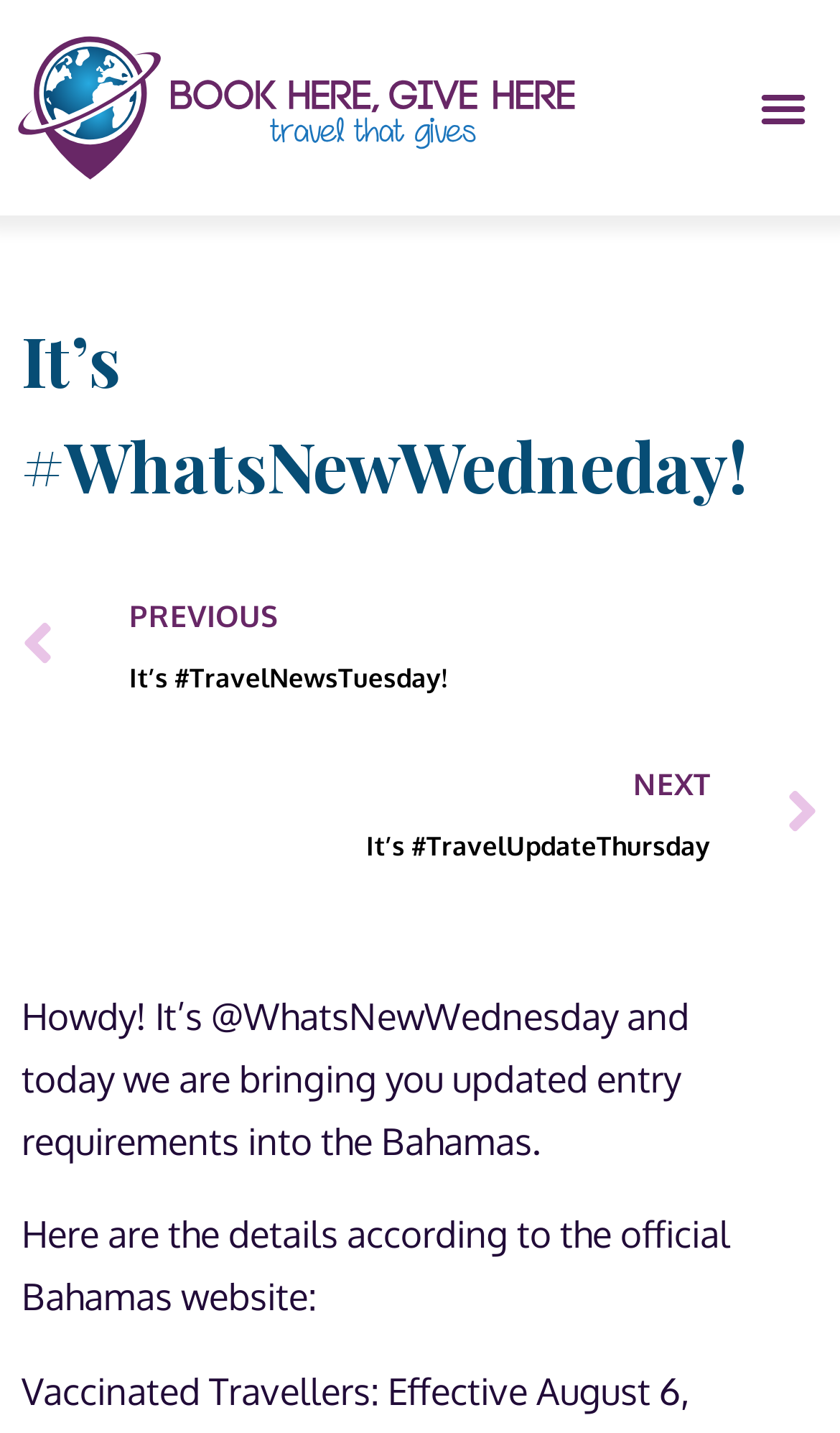Identify the bounding box for the UI element described as: "PrevPreviousIt’s #TravelNewsTuesday!". The coordinates should be four float numbers between 0 and 1, i.e., [left, top, right, bottom].

[0.026, 0.392, 0.974, 0.51]